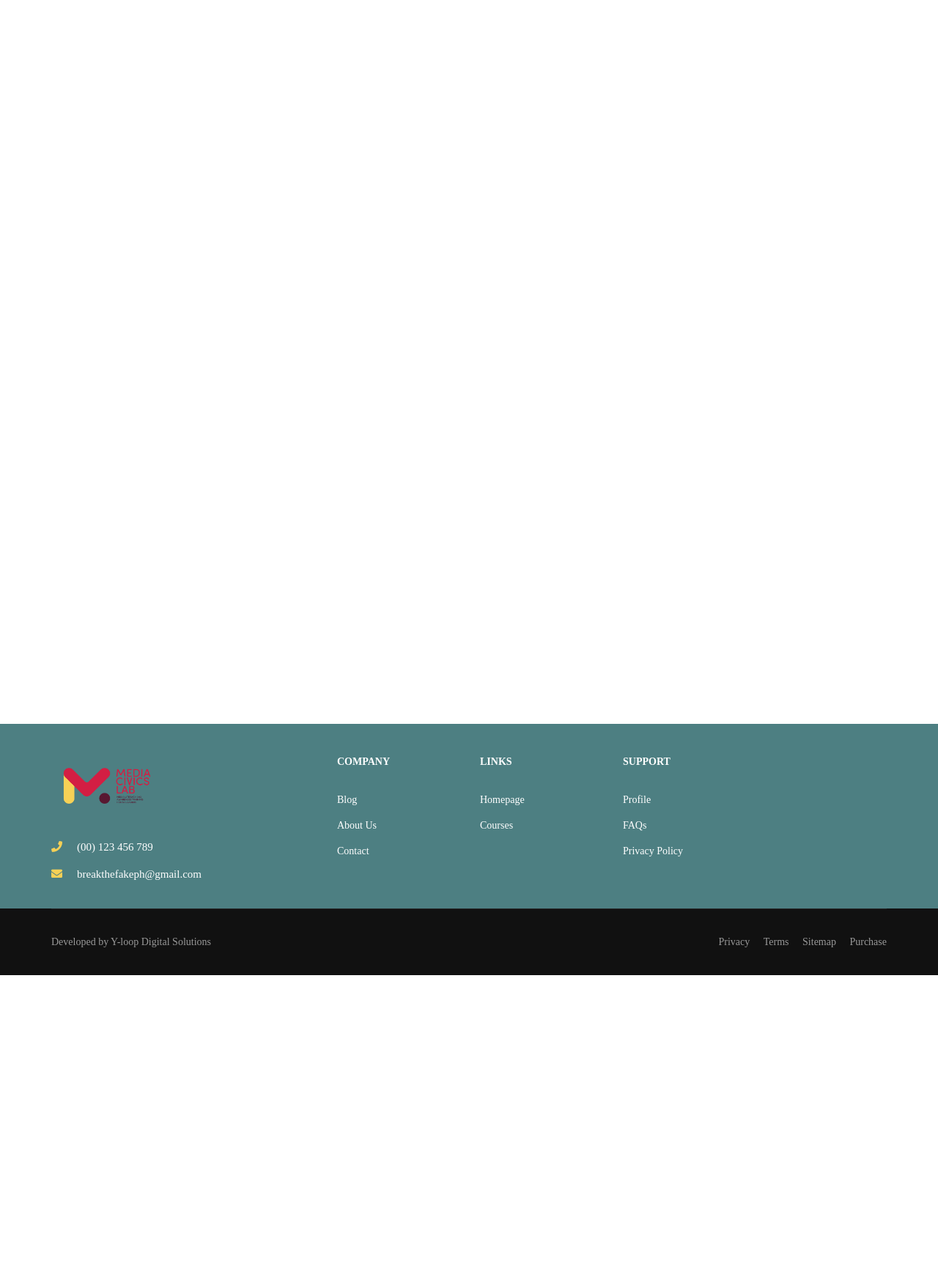Please mark the clickable region by giving the bounding box coordinates needed to complete this instruction: "check privacy policy".

[0.664, 0.652, 0.793, 0.669]